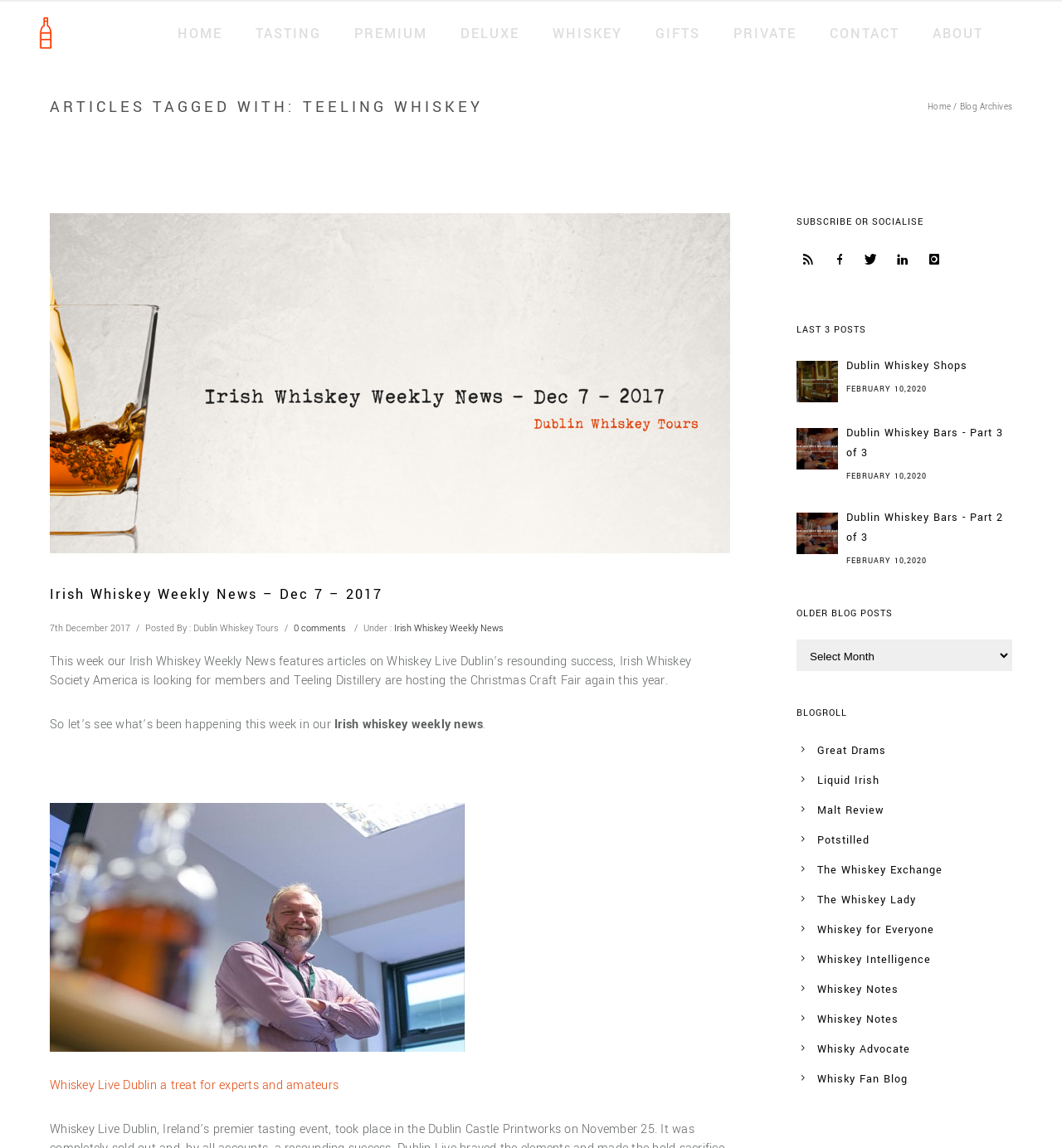Examine the screenshot and answer the question in as much detail as possible: What is the date of the blog post 'Dublin Whiskey Shops'?

I looked at the blog post summary 'Dublin Whiskey Shops' and found the date 'FEBRUARY 10,2020' next to it.